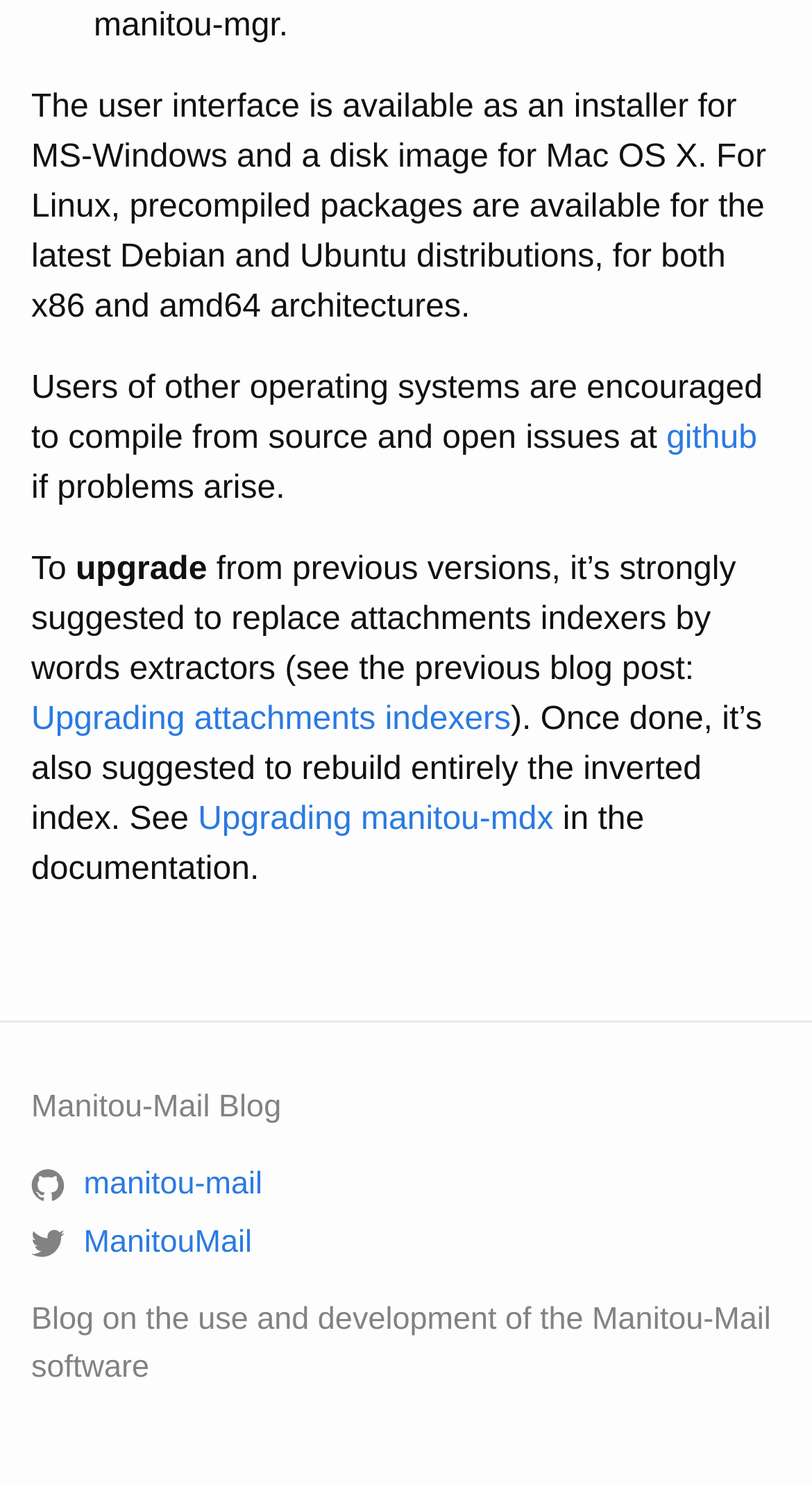What operating systems are mentioned?
Using the picture, provide a one-word or short phrase answer.

MS-Windows, Mac OS X, Linux